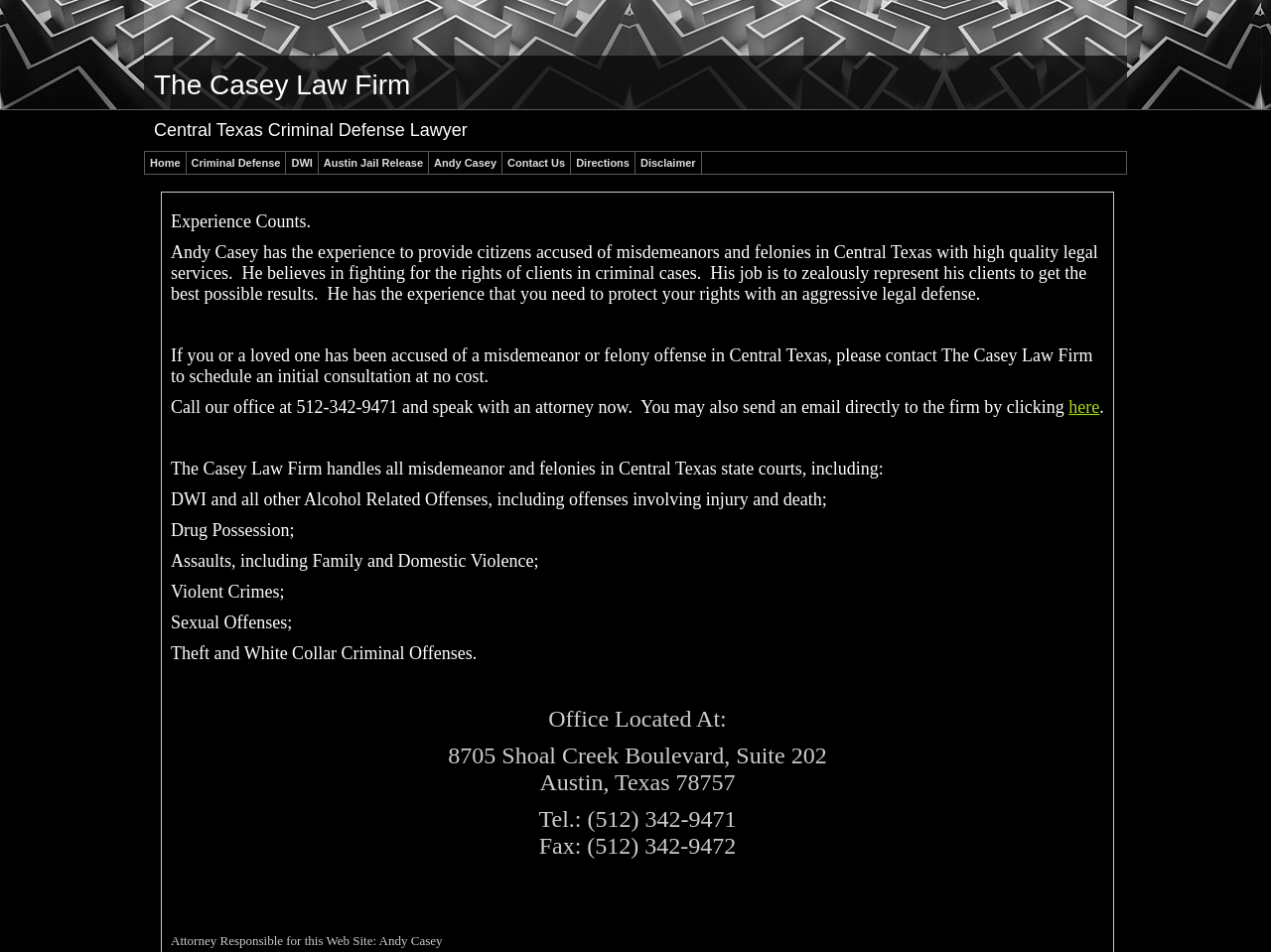Please answer the following query using a single word or phrase: 
How can someone contact the law firm?

By phone or email